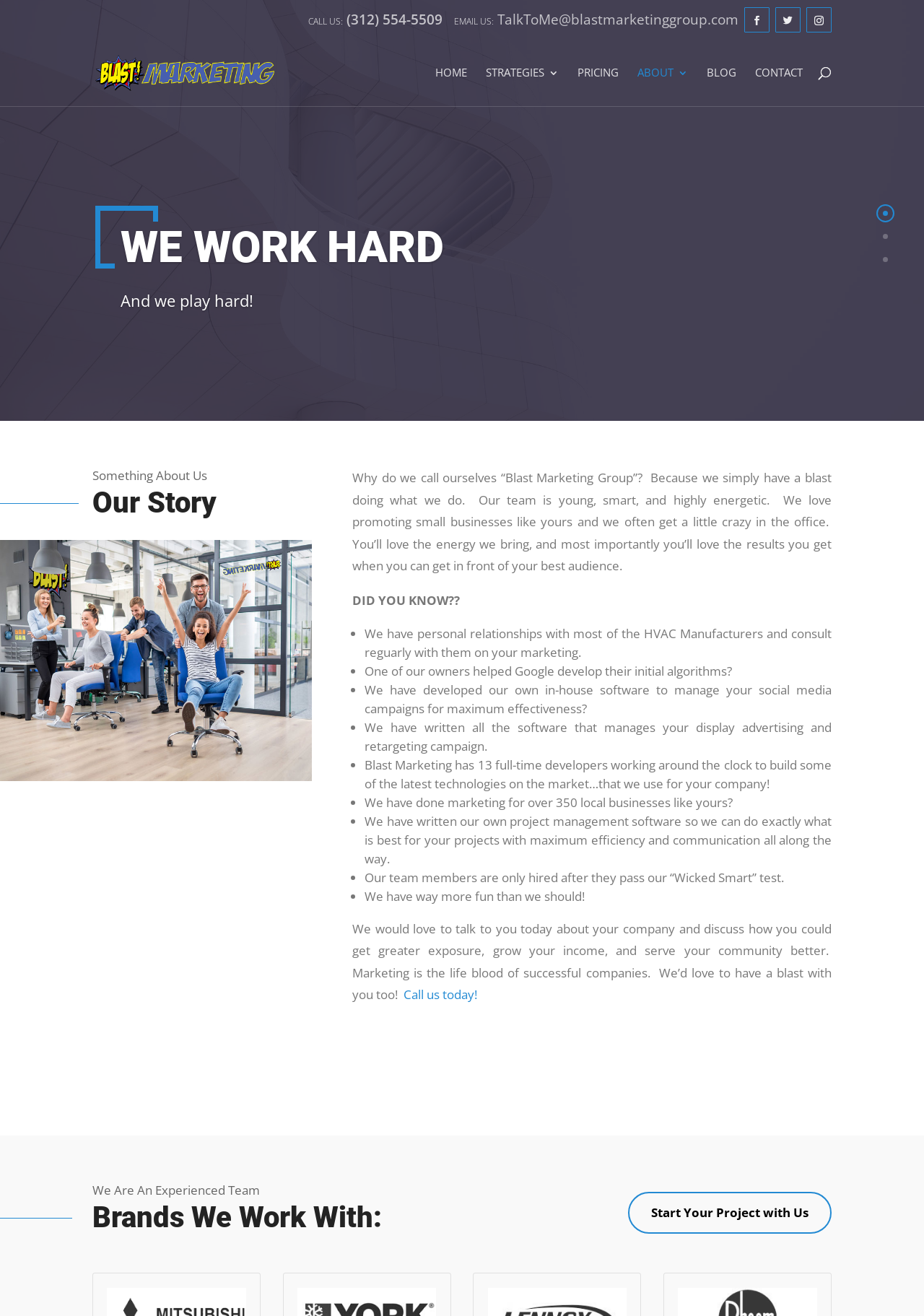Respond with a single word or short phrase to the following question: 
How many links are there in the navigation menu?

7